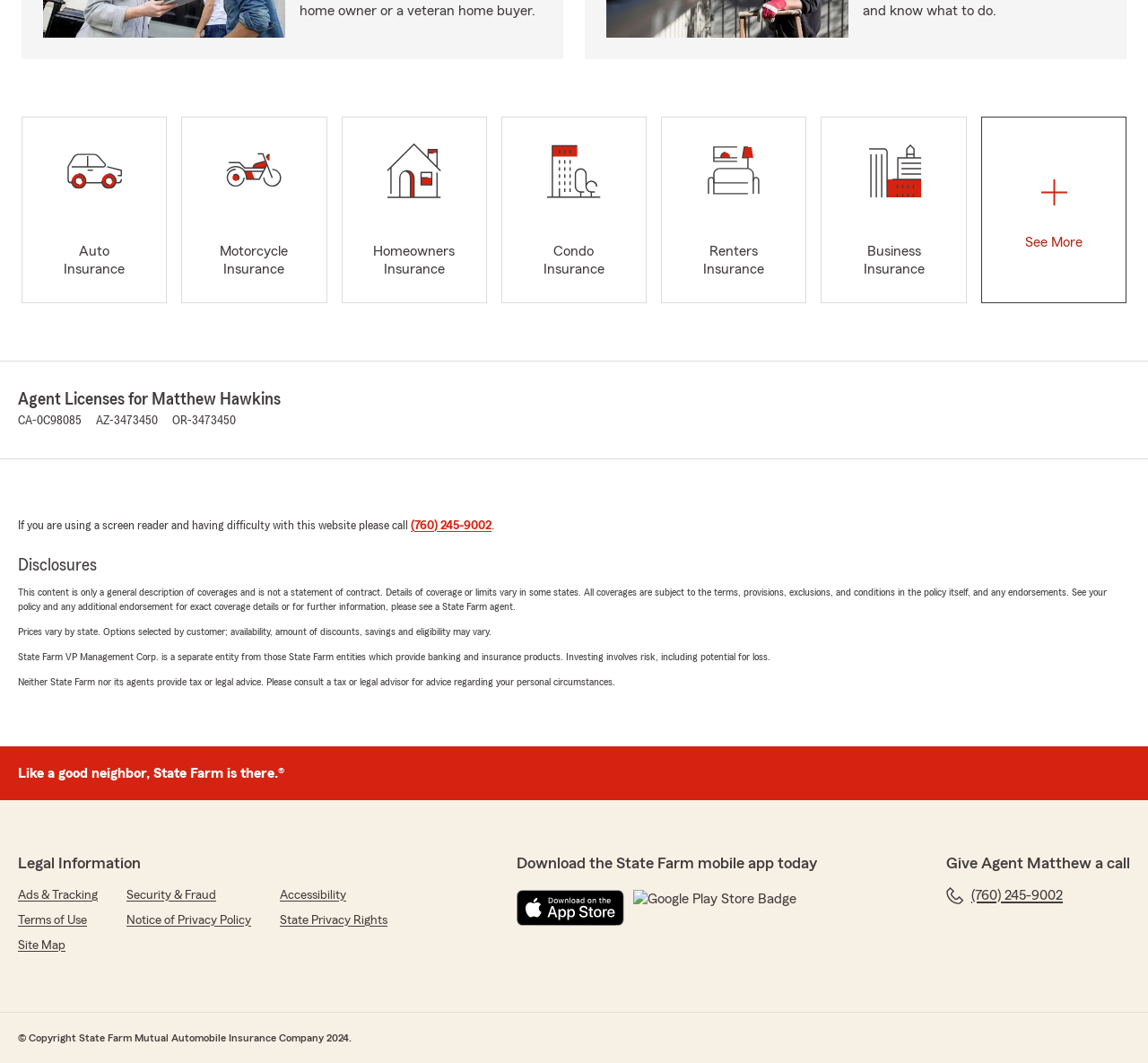Provide the bounding box for the UI element matching this description: "See More".

[0.855, 0.11, 0.98, 0.284]